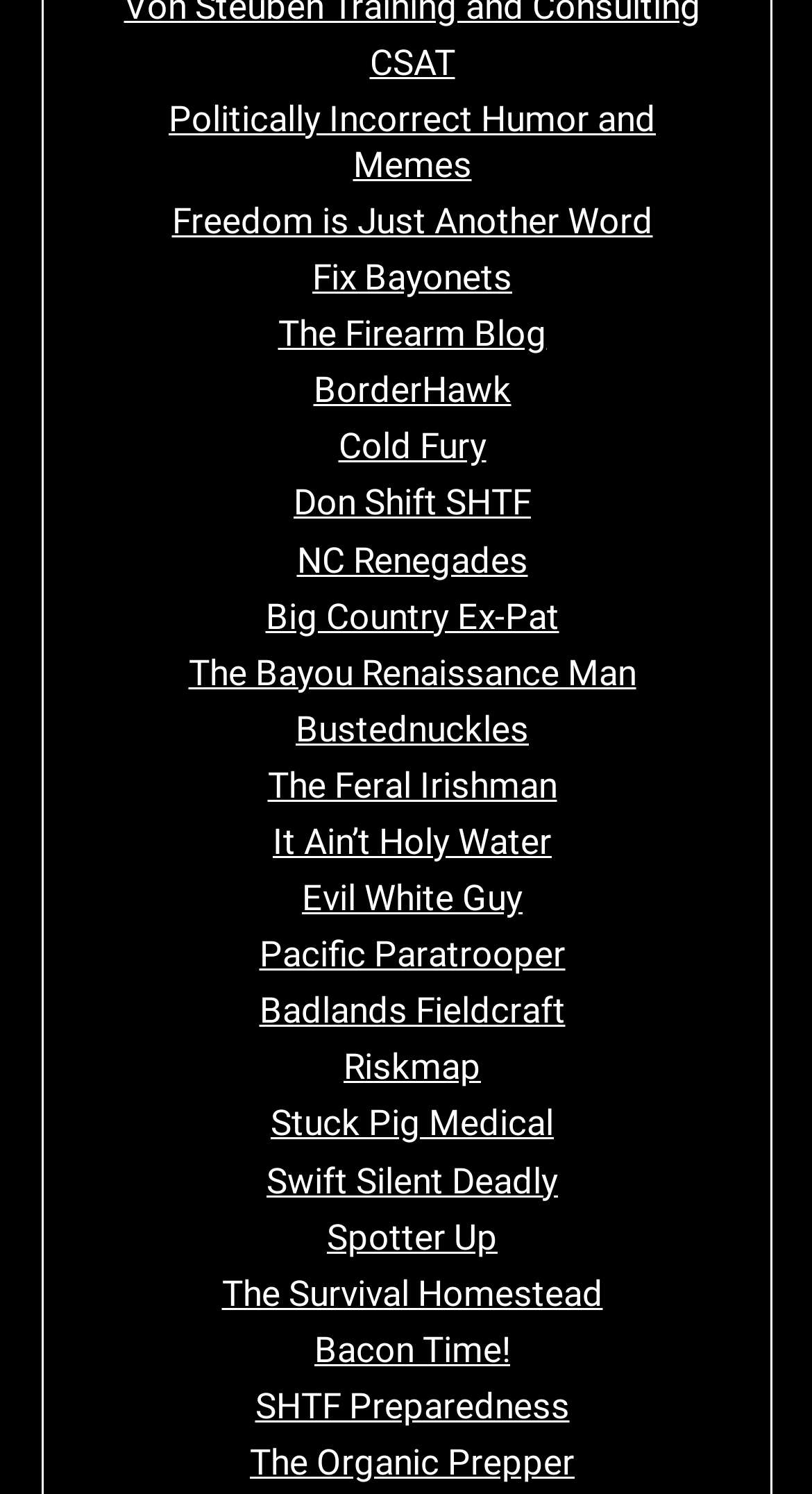Determine the bounding box coordinates for the area that needs to be clicked to fulfill this task: "View the article". The coordinates must be given as four float numbers between 0 and 1, i.e., [left, top, right, bottom].

None